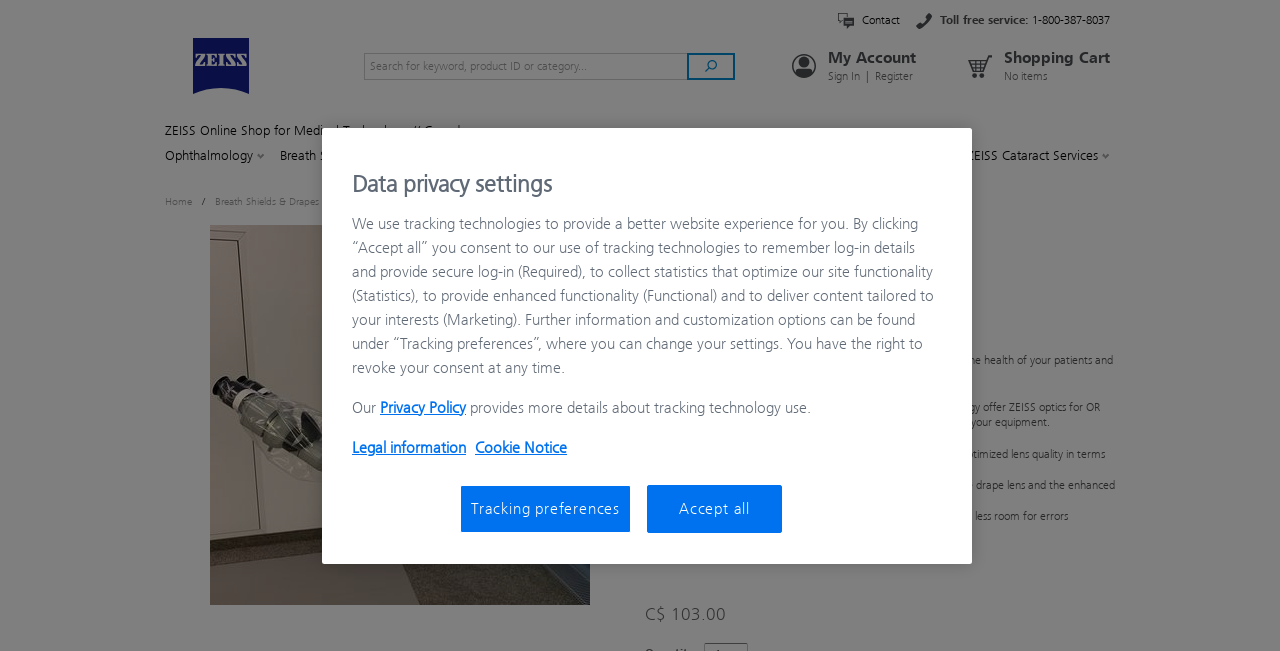Locate the bounding box coordinates of the segment that needs to be clicked to meet this instruction: "View product details of OPMI Drapes sterile (Type 25)".

[0.476, 0.3, 0.577, 0.32]